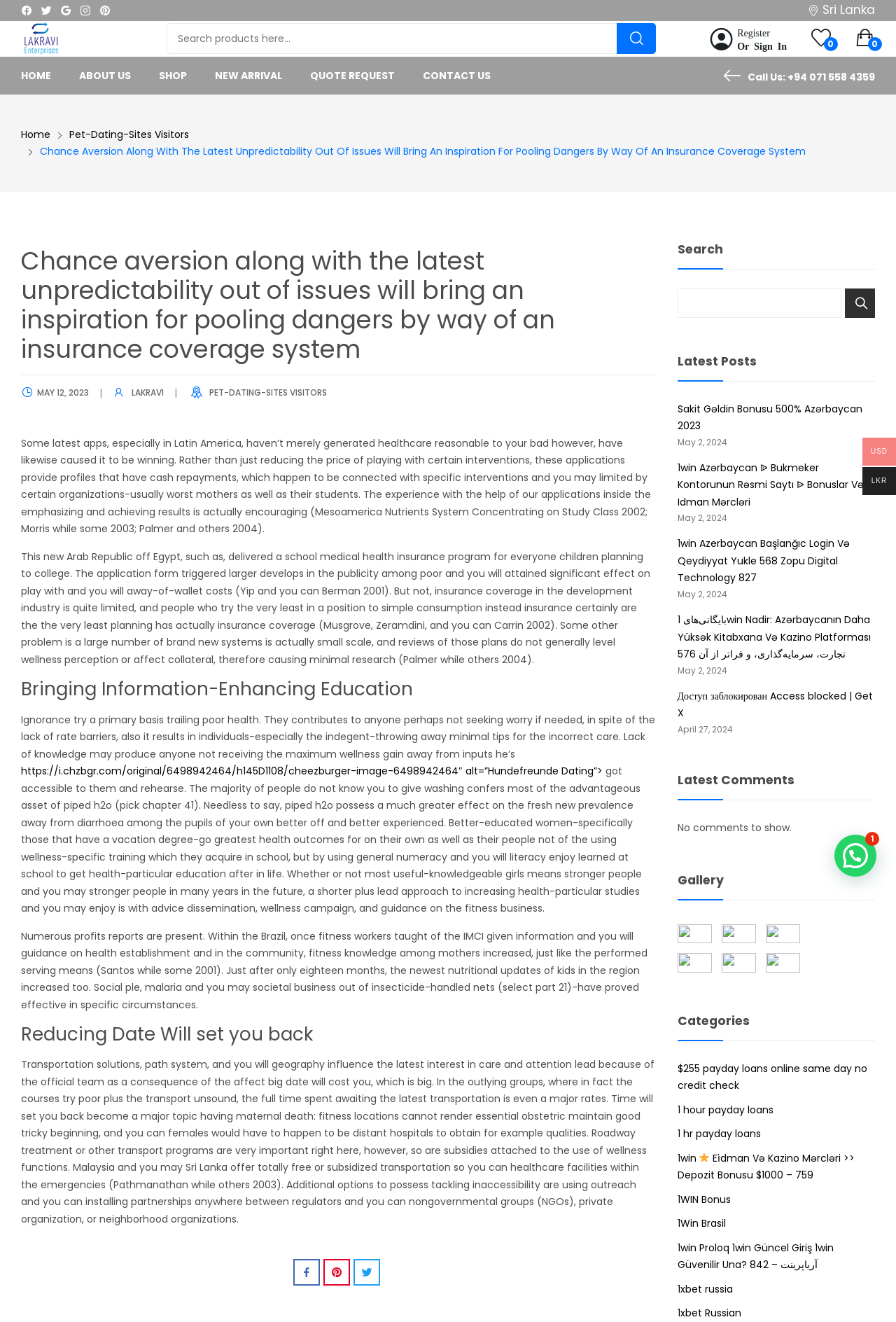Given the element description "1 hour payday loans" in the screenshot, predict the bounding box coordinates of that UI element.

[0.756, 0.833, 0.863, 0.846]